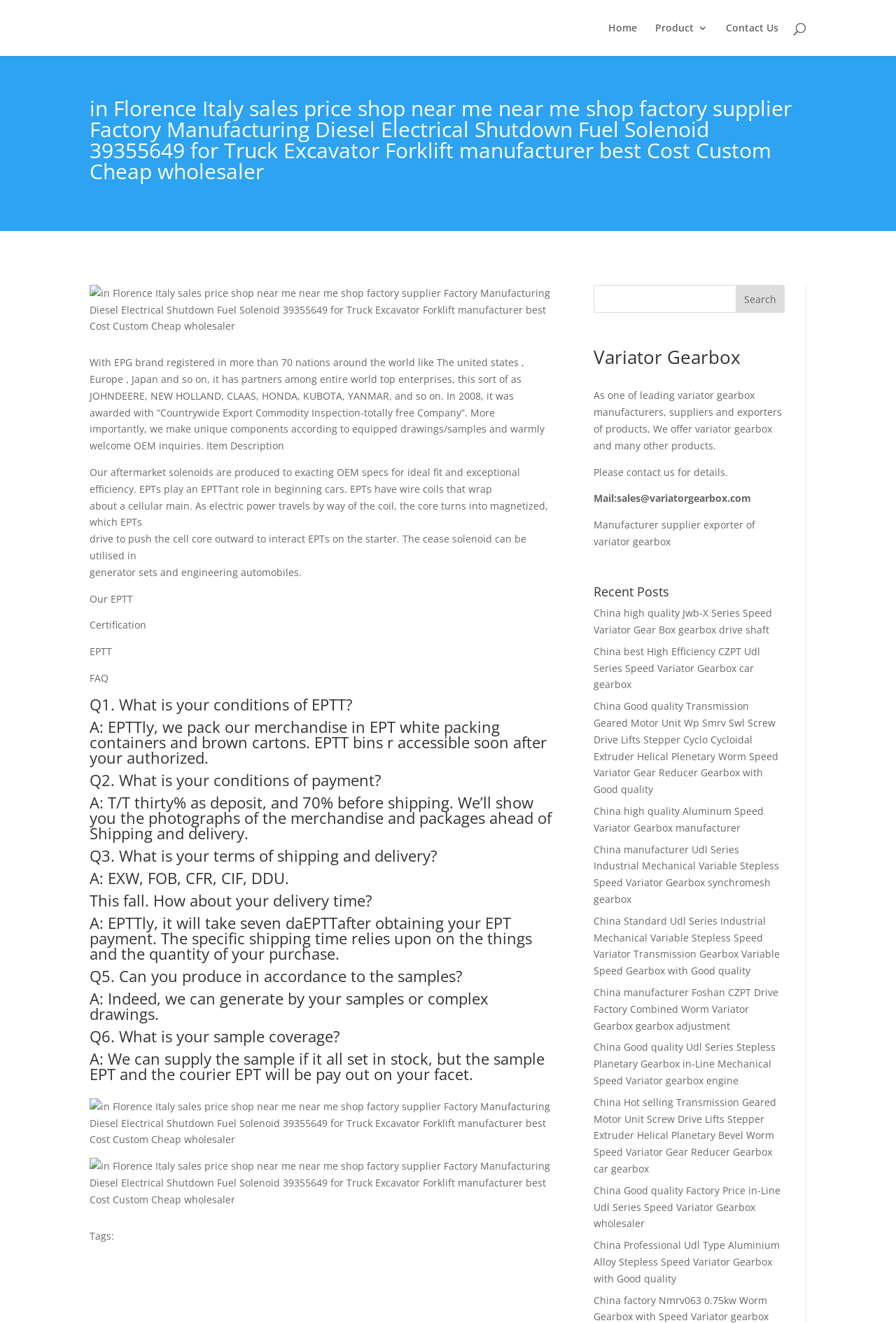What is the contact email address mentioned on this webpage?
Give a detailed response to the question by analyzing the screenshot.

The contact email address is mentioned in the text content of the webpage, specifically in the sentence 'Mail: sales@variatorgearbox.com'.